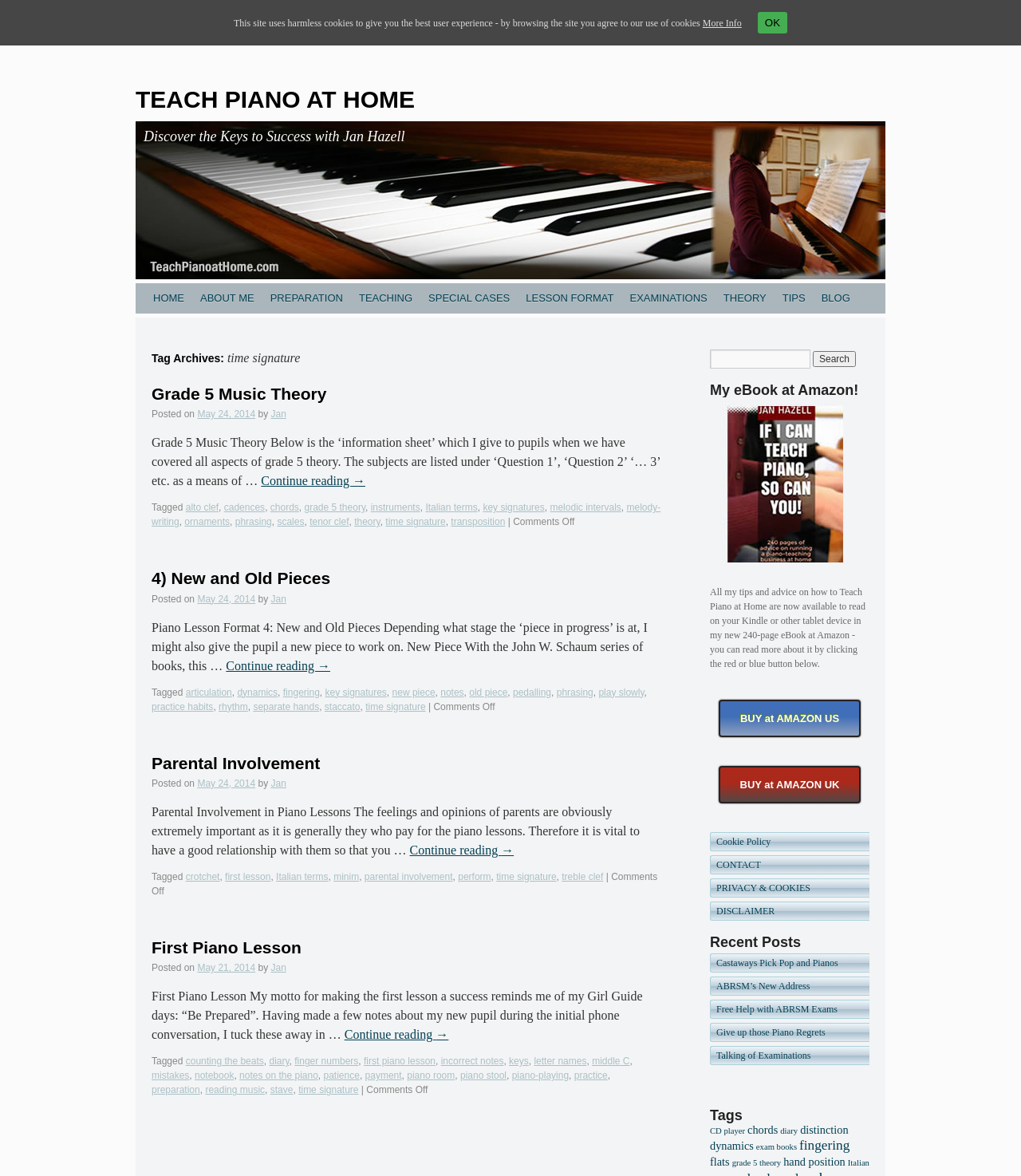Can you provide the bounding box coordinates for the element that should be clicked to implement the instruction: "View the '4) New and Old Pieces' post"?

[0.148, 0.484, 0.324, 0.5]